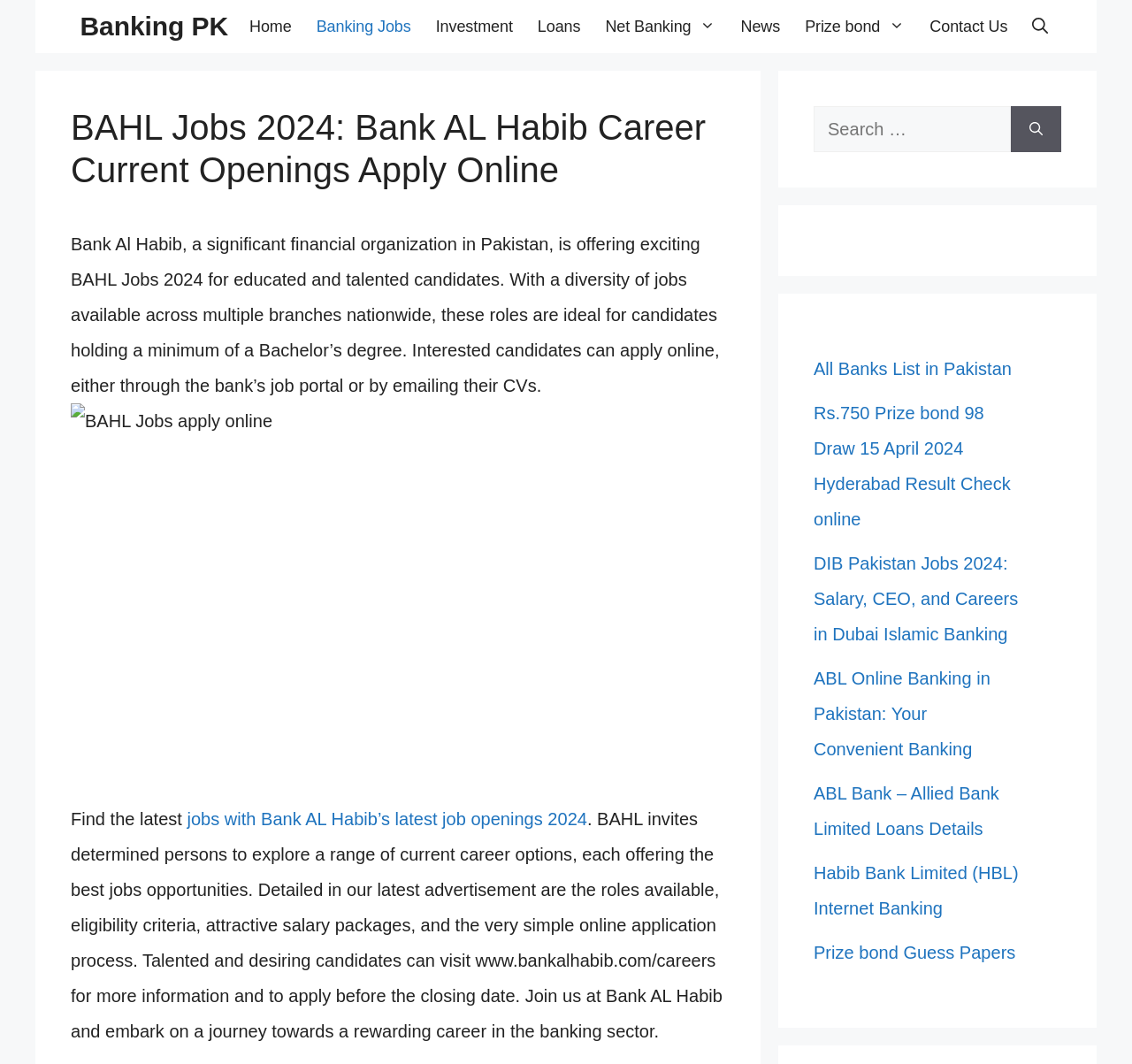What is the minimum education requirement for the jobs?
Could you answer the question in a detailed manner, providing as much information as possible?

The webpage mentions that the bank is offering exciting BAHL Jobs 2024 for educated and talented candidates holding a minimum of a Bachelor’s degree. Therefore, the minimum education requirement for the jobs is a Bachelor's degree.